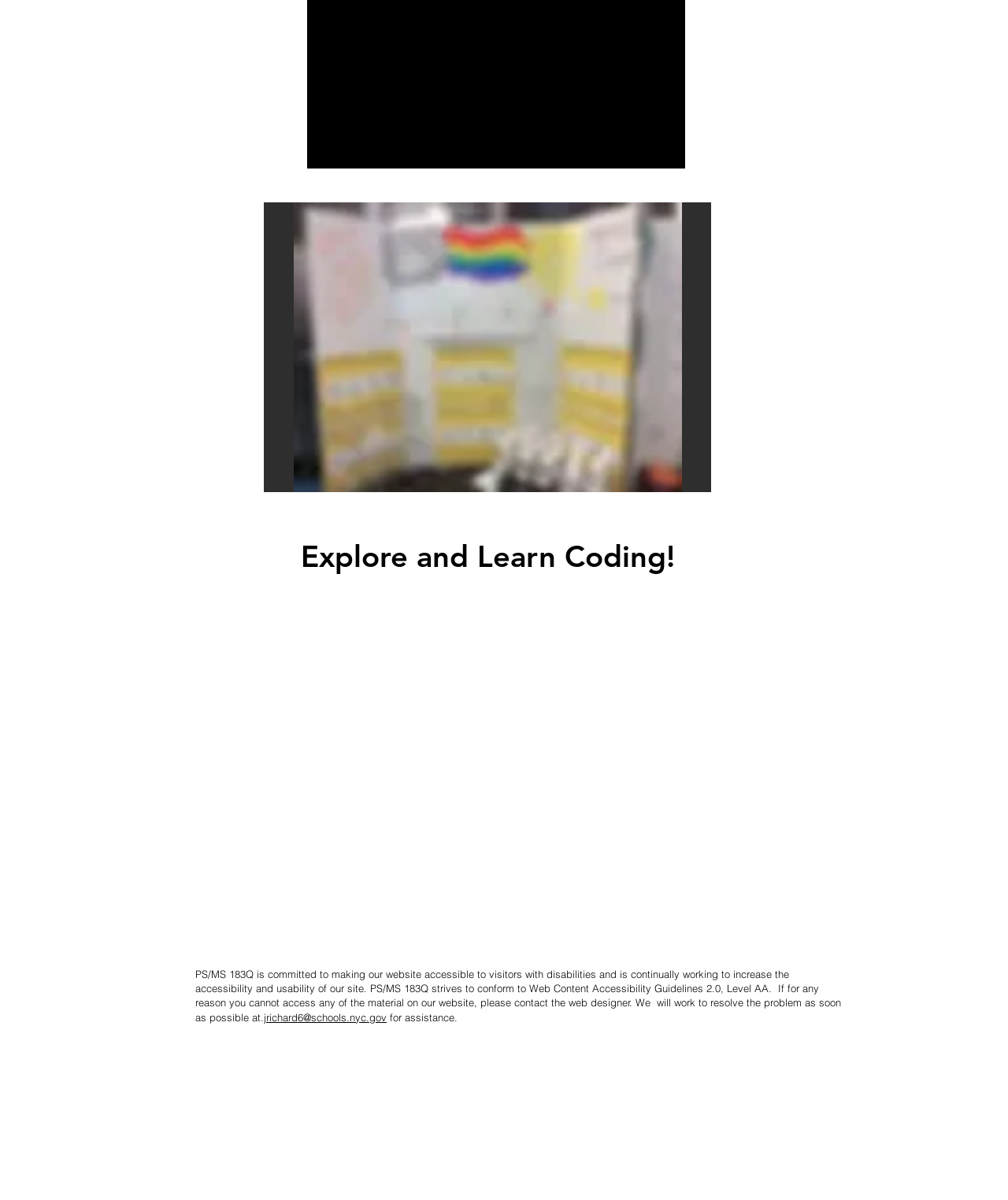What is the purpose of the 'Hour of Code' logo?
Please ensure your answer is as detailed and informative as possible.

The 'Hour of Code' logo is a link that takes the user to the Hour of Code website. This can be inferred from the fact that it is an image with a link element as its parent, and the text 'Hour of Code logo and link' is associated with it.